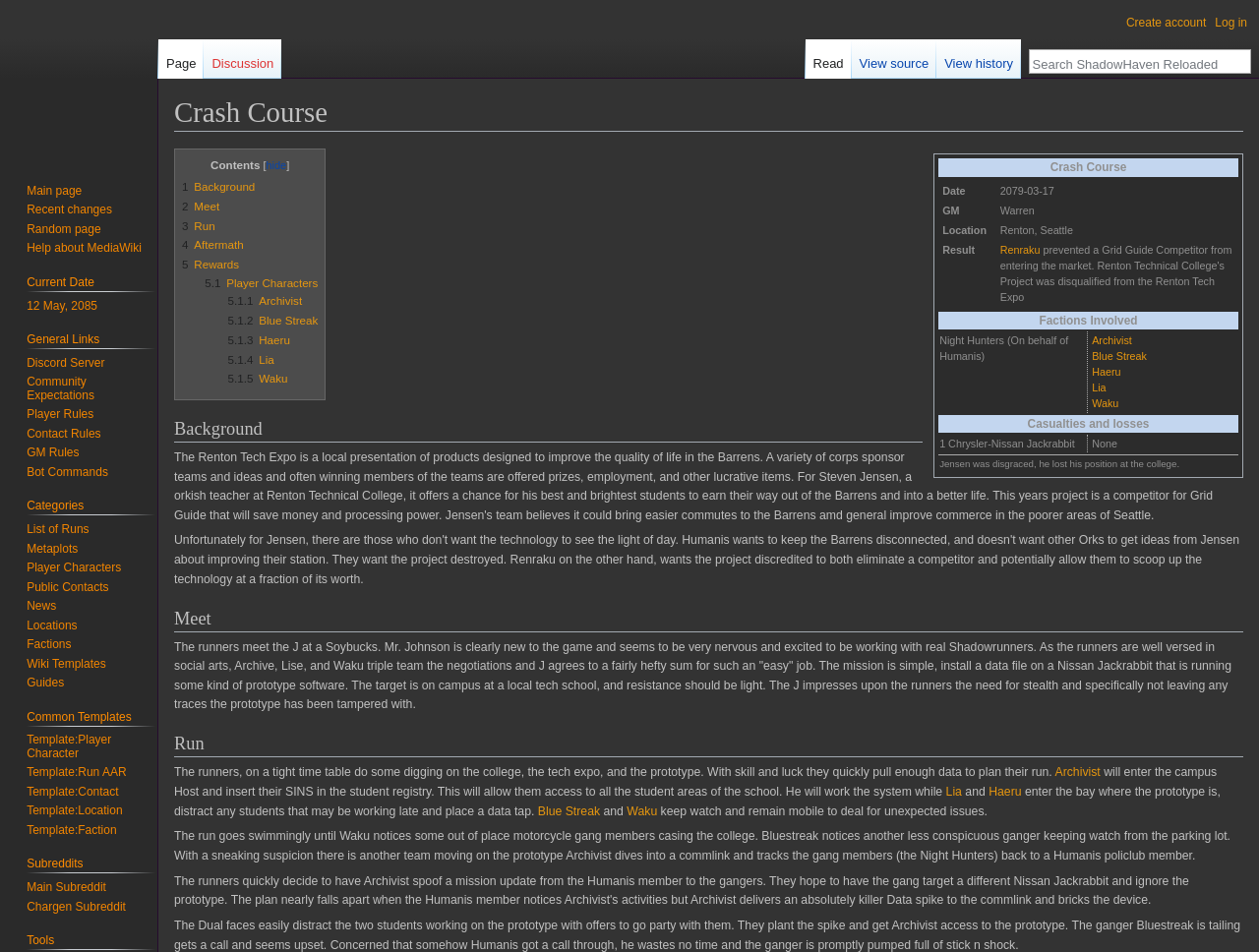Identify the bounding box coordinates for the element that needs to be clicked to fulfill this instruction: "Go to Background". Provide the coordinates in the format of four float numbers between 0 and 1: [left, top, right, bottom].

[0.138, 0.439, 0.733, 0.465]